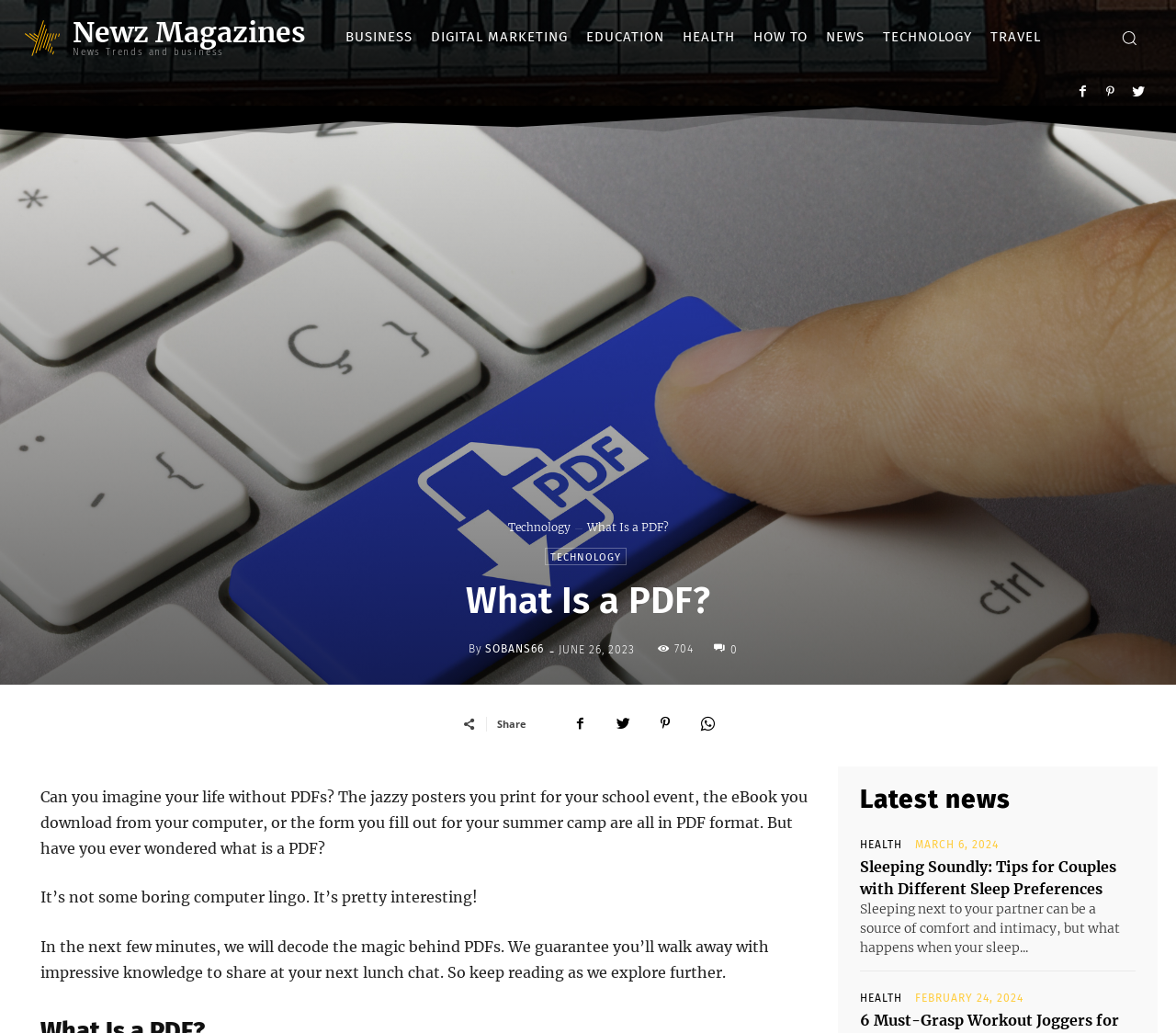Provide your answer to the question using just one word or phrase: What is the main topic of this webpage?

PDF